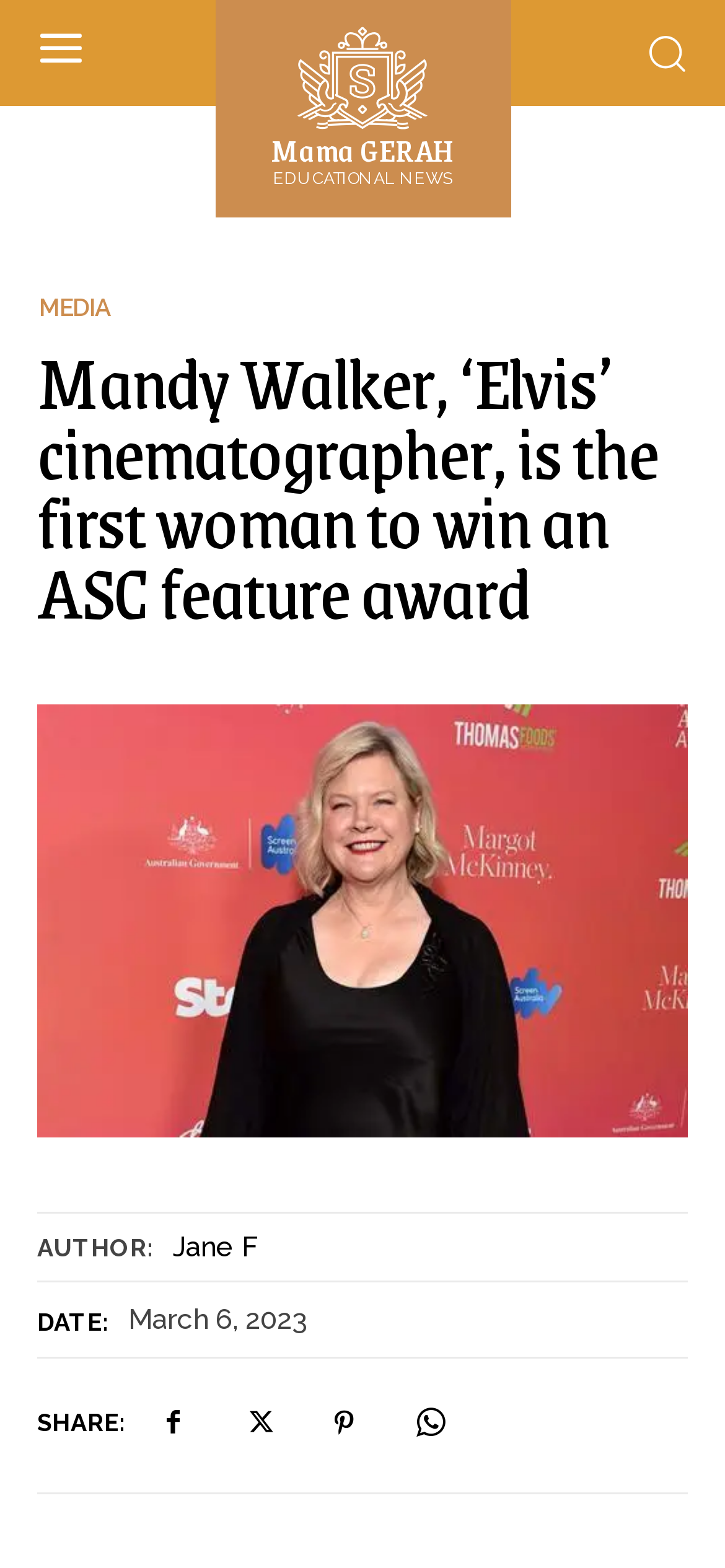What is Mandy Walker's profession?
Use the image to give a comprehensive and detailed response to the question.

I inferred Mandy Walker's profession by reading the heading 'Mandy Walker, ‘Elvis’ cinematographer, is the first woman to win an ASC feature award', which mentions her profession as a cinematographer.